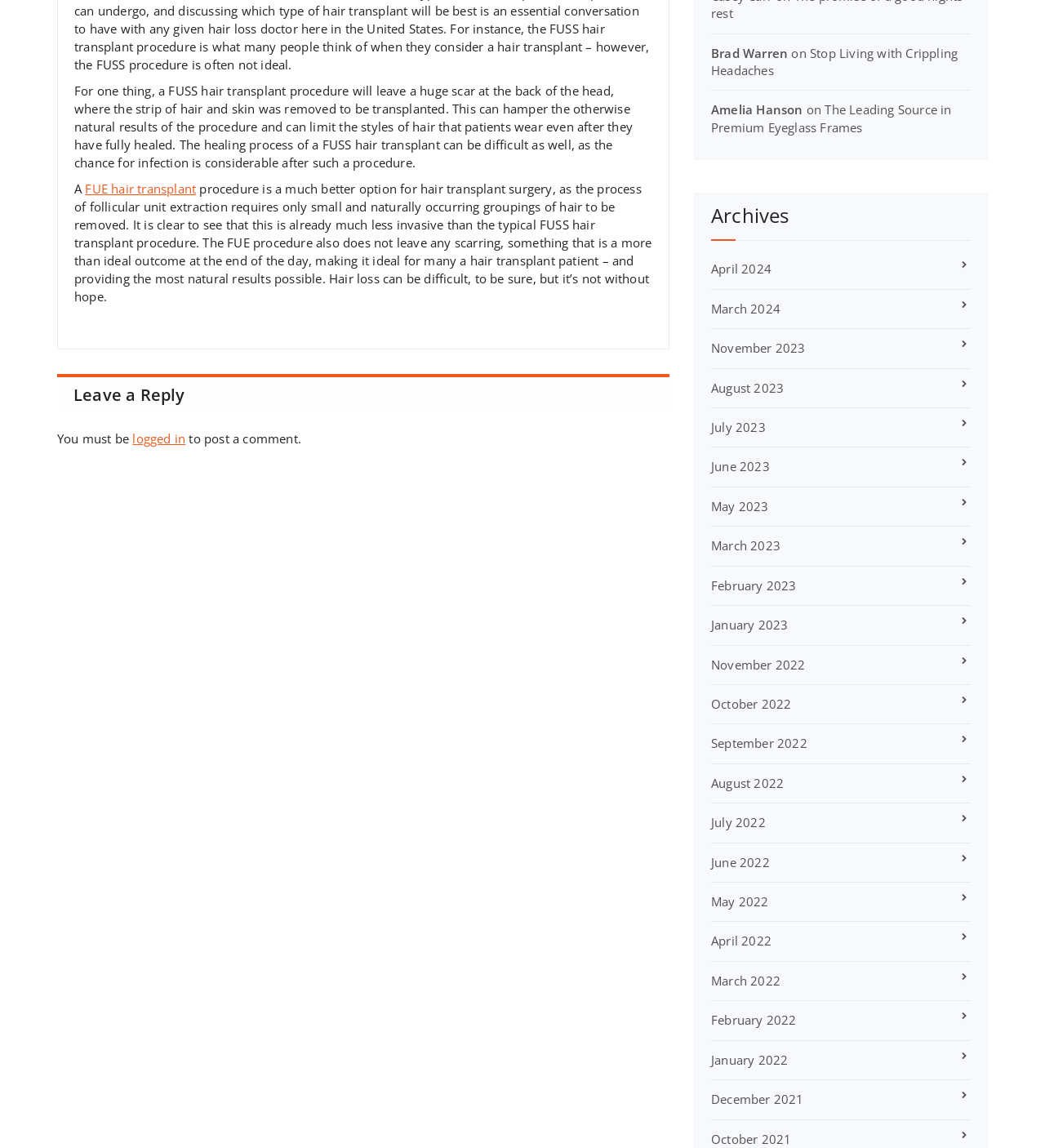Using the element description LET'S collide, predict the bounding box coordinates for the UI element. Provide the coordinates in (top-left x, top-left y, bottom-right x, bottom-right y) format with values ranging from 0 to 1.

None